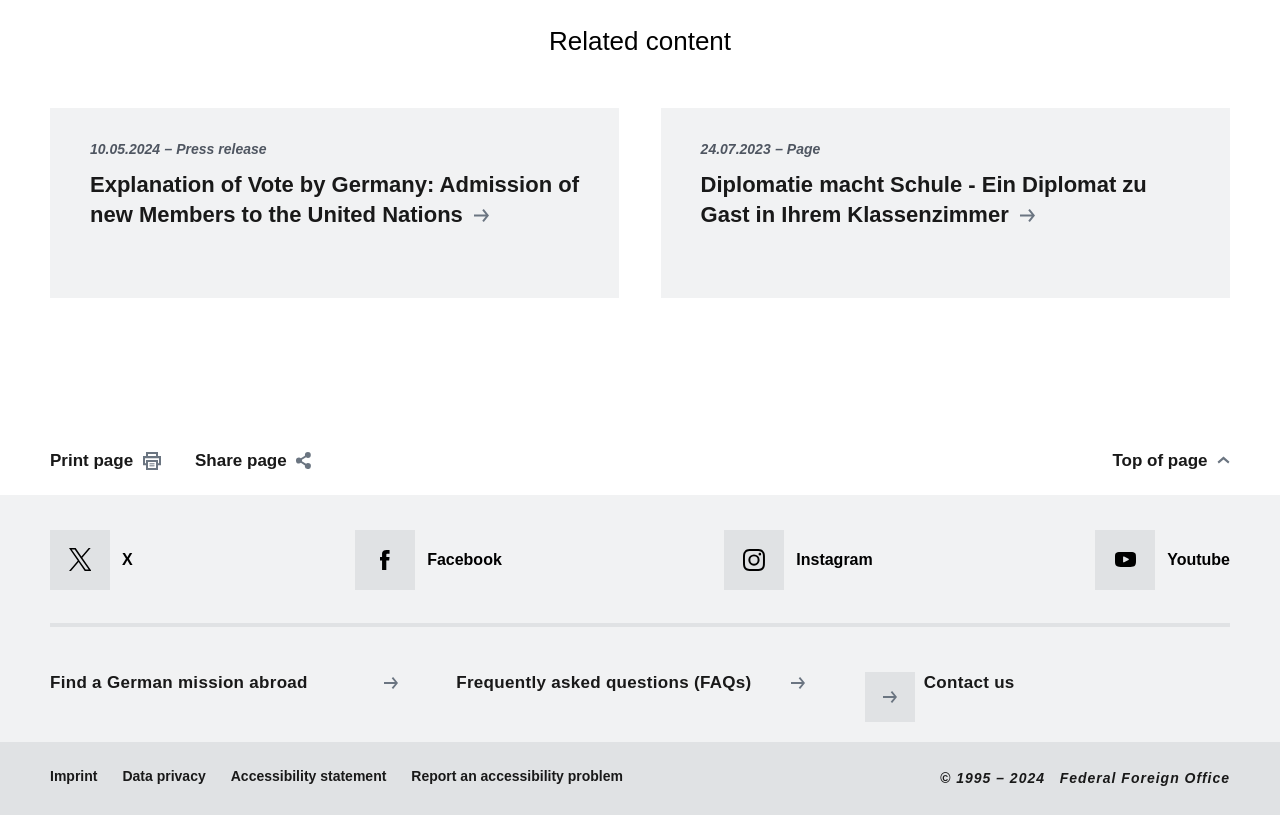Please indicate the bounding box coordinates for the clickable area to complete the following task: "Click the 'FACULTY' button". The coordinates should be specified as four float numbers between 0 and 1, i.e., [left, top, right, bottom].

None